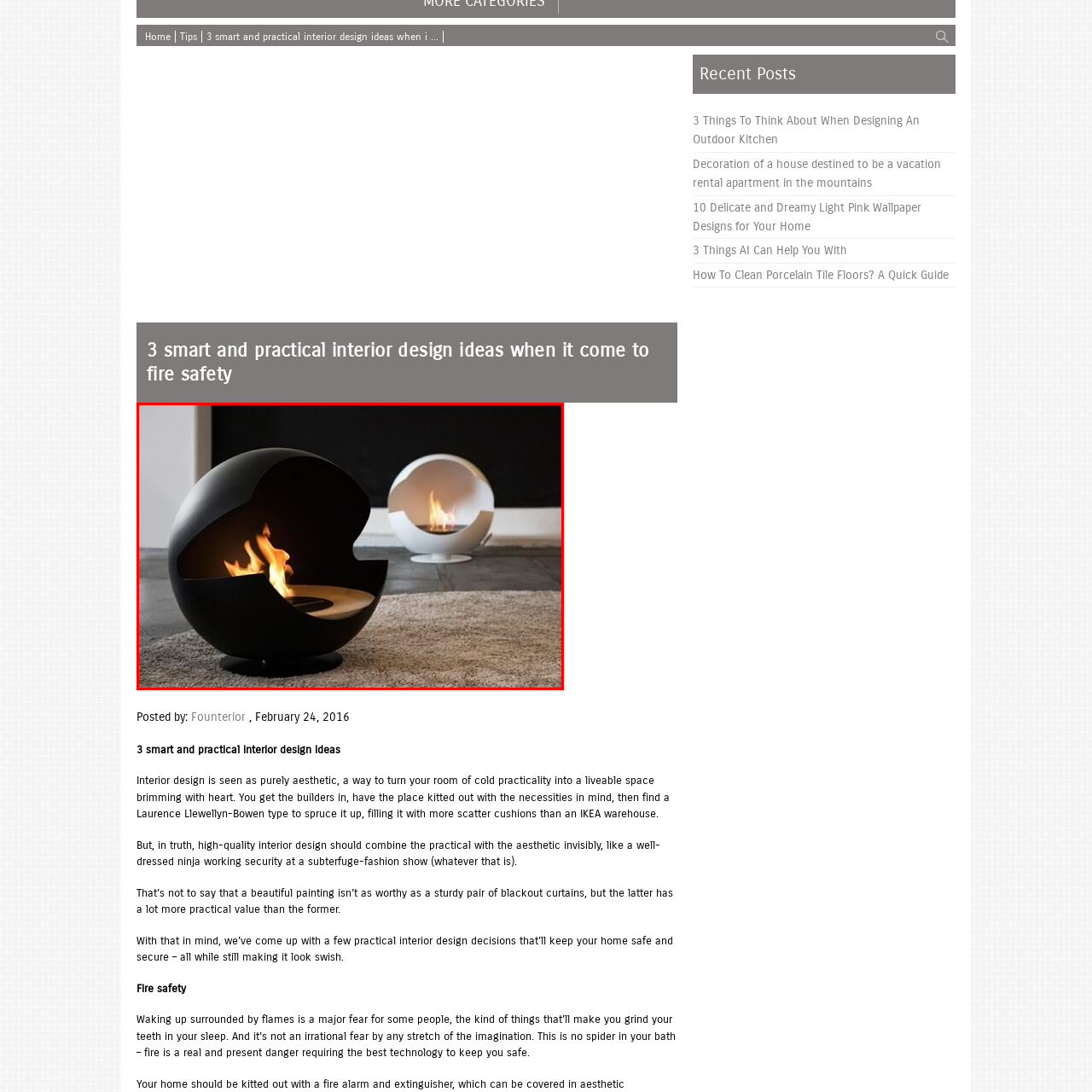Offer a detailed account of the image that is framed by the red bounding box.

The image showcases a modern and stylish indoor fireplace design that emphasizes both aesthetic appeal and practical fire safety. In the foreground, a spherical, black fireplace features an asymmetrical opening, revealing a lively flame that provides warmth and ambiance. The sleek and minimalist design contrasts beautifully against a soft, light-colored rug, enhancing the cozy atmosphere of the space. In the background, a white spherical fireplace echoes the design of the foreground piece, with a visible flame that mirrors the inviting ambiance, suggesting a harmonious incorporation of fire elements into contemporary interior design. This image captures the essence of merging functional heating solutions with striking visual design, reflecting the topic of fire safety in interior settings.